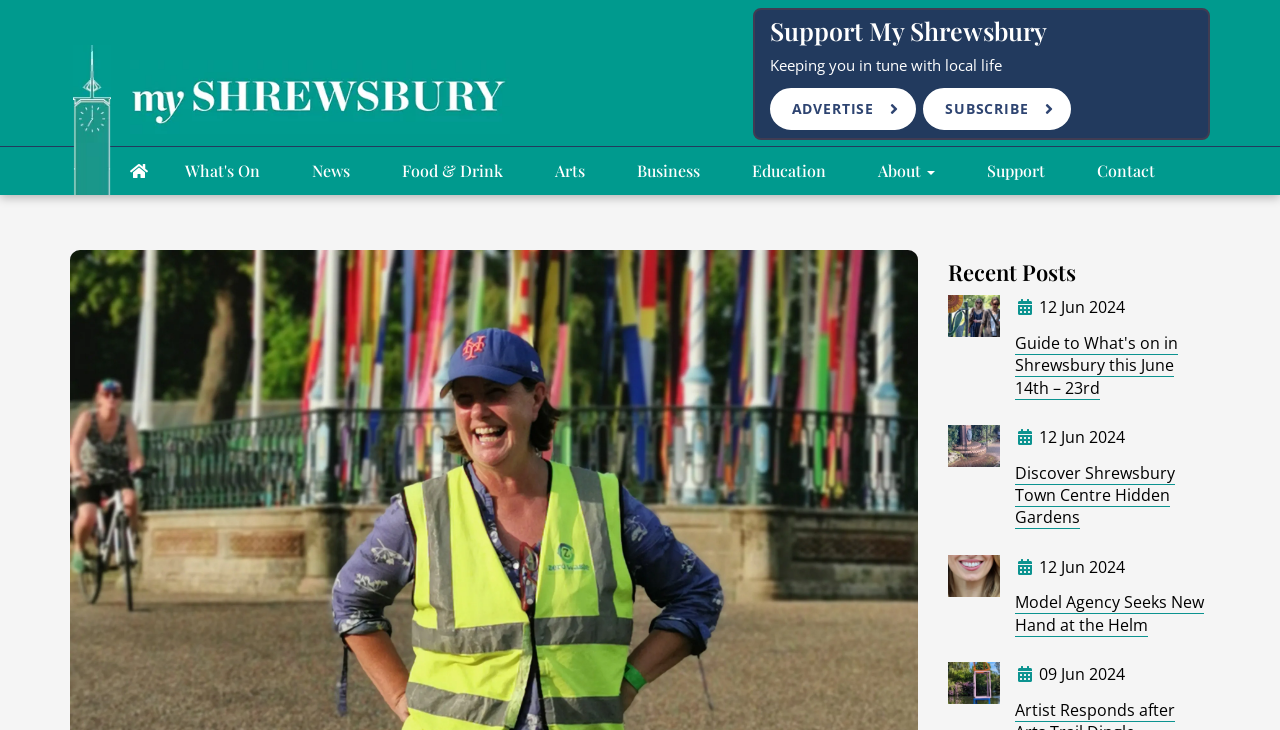Locate the bounding box coordinates of the segment that needs to be clicked to meet this instruction: "Learn about 'Model Agency Seeks New Hand at the Helm'".

[0.793, 0.81, 0.941, 0.872]